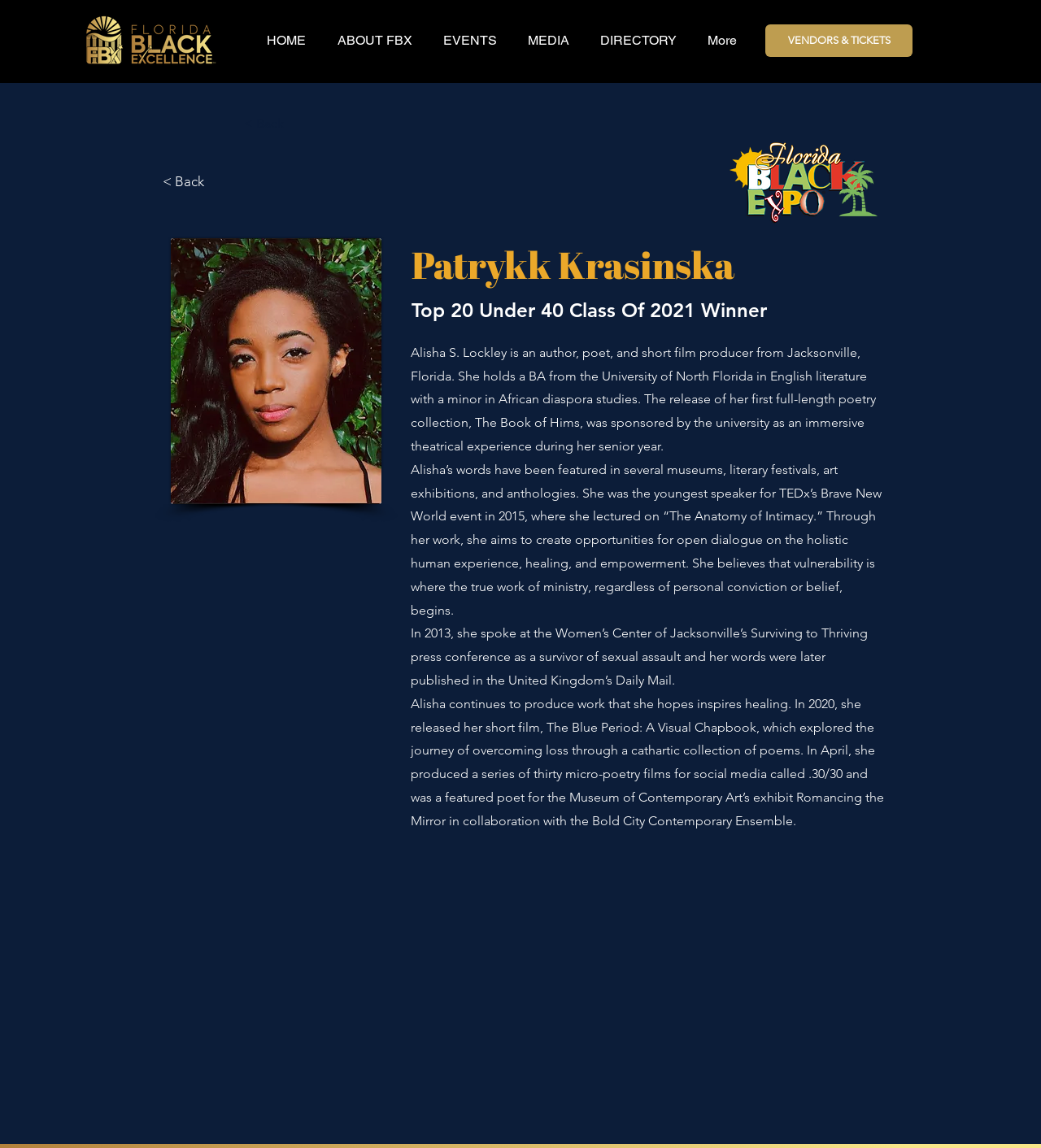Describe the webpage in detail, including text, images, and layout.

The webpage is about Alisha Lockley, an author, poet, and short film producer. At the top left corner, there is a small Facebook logo image. Next to it, there is a navigation menu with links to "HOME", "ABOUT FBX", "EVENTS", "MEDIA", "DIRECTORY", and "More". 

Below the navigation menu, there is a prominent link to "VENDORS & TICKETS". The main content of the page is divided into two sections. On the left side, there is a back button and a heading that says "< Back". Below it, there is a large image of Alisha Lockley's headshot.

On the right side, there are several headings and paragraphs of text that describe Alisha Lockley's background, achievements, and work. The text is divided into four sections, each describing her education, writing career, public speaking engagements, and film production work. There is also an image of the "FLORIDA-BLACK-EXPO" logo at the bottom right corner of the page.